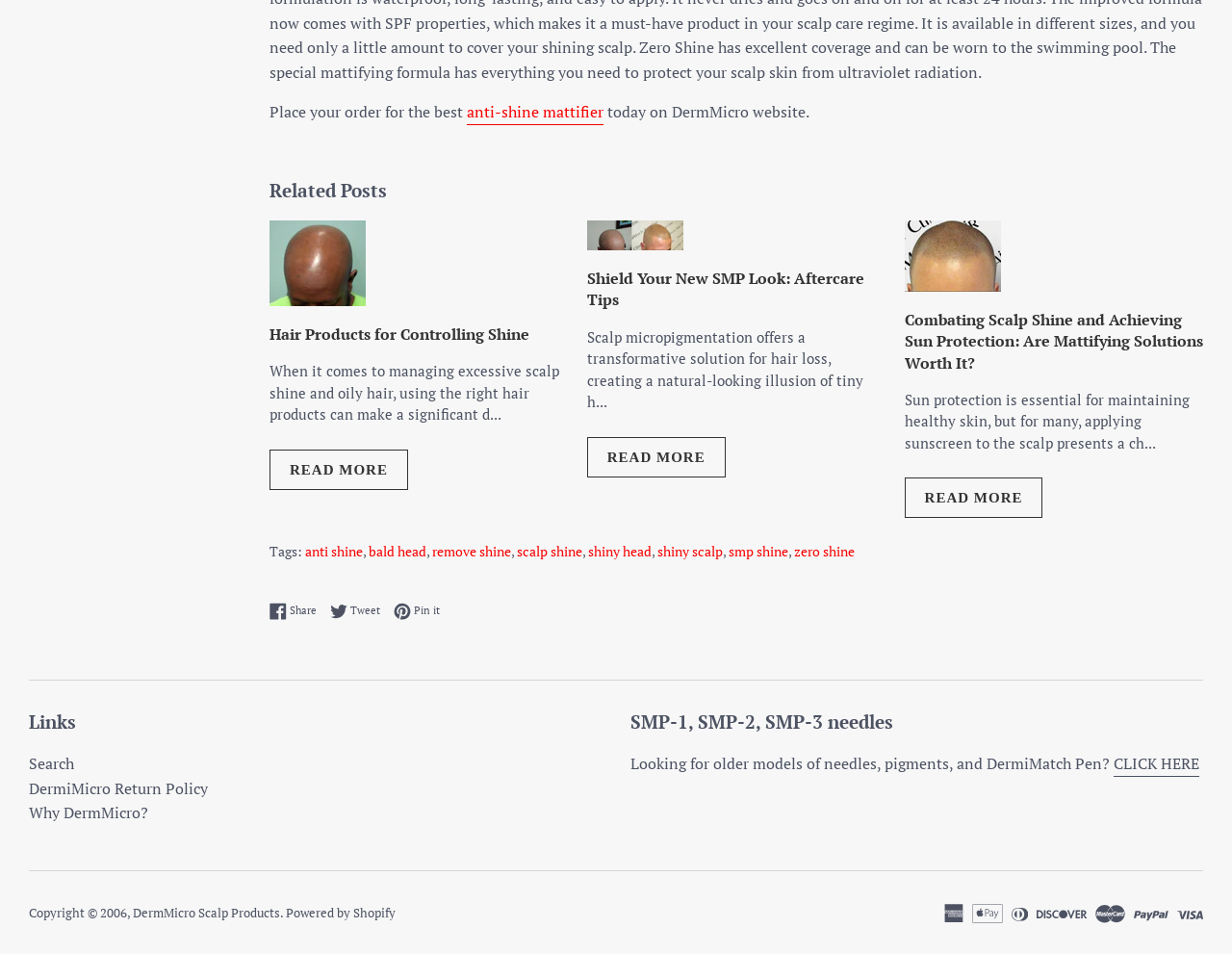Find the bounding box coordinates of the element you need to click on to perform this action: 'Explore 'Combating Scalp Shine and Achieving Sun Protection: Are Mattifying Solutions Worth It?''. The coordinates should be represented by four float values between 0 and 1, in the format [left, top, right, bottom].

[0.734, 0.324, 0.976, 0.391]